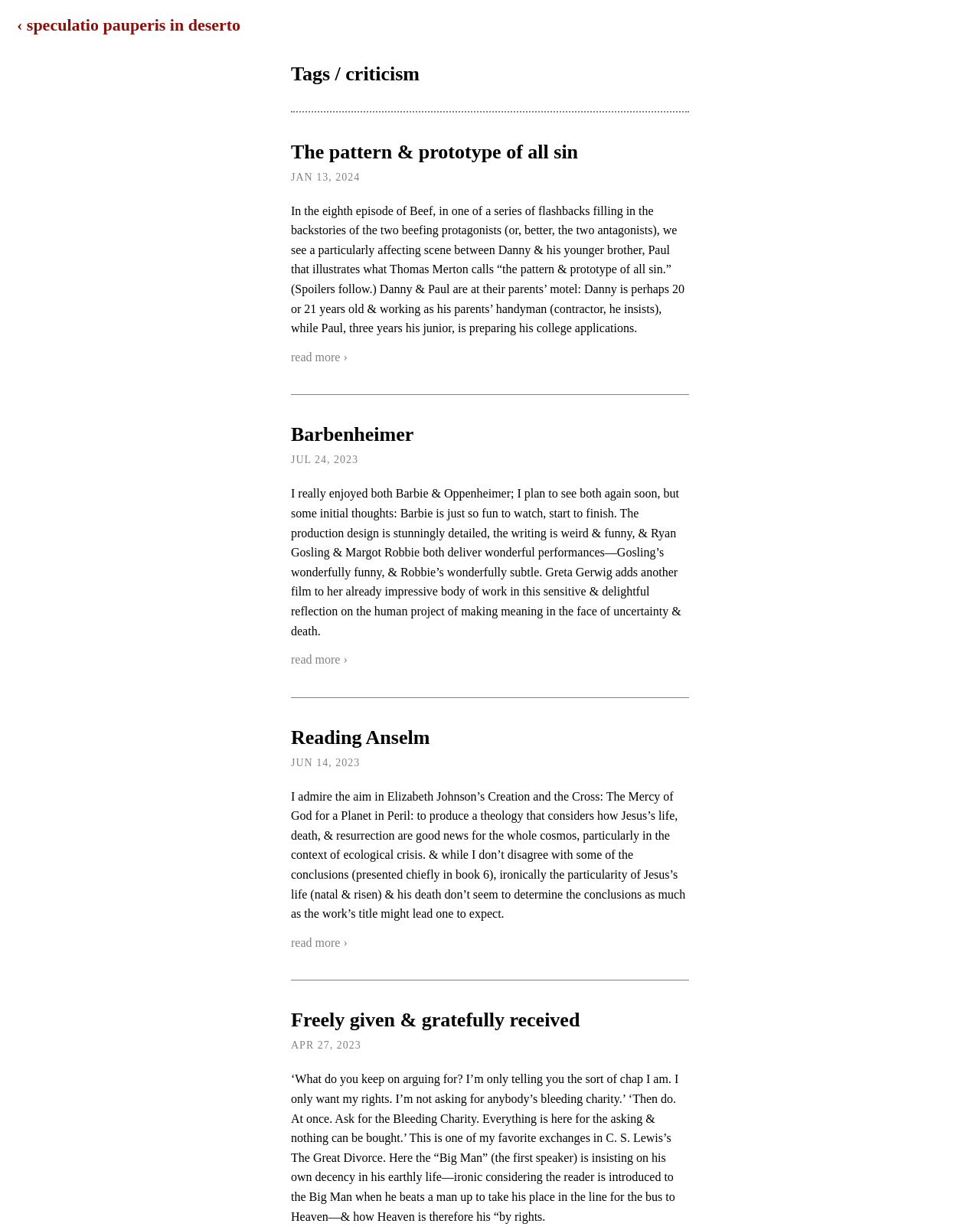Find the bounding box coordinates of the element to click in order to complete this instruction: "Check the 'POLITICAL CARTOONS' page". The bounding box coordinates must be four float numbers between 0 and 1, denoted as [left, top, right, bottom].

None